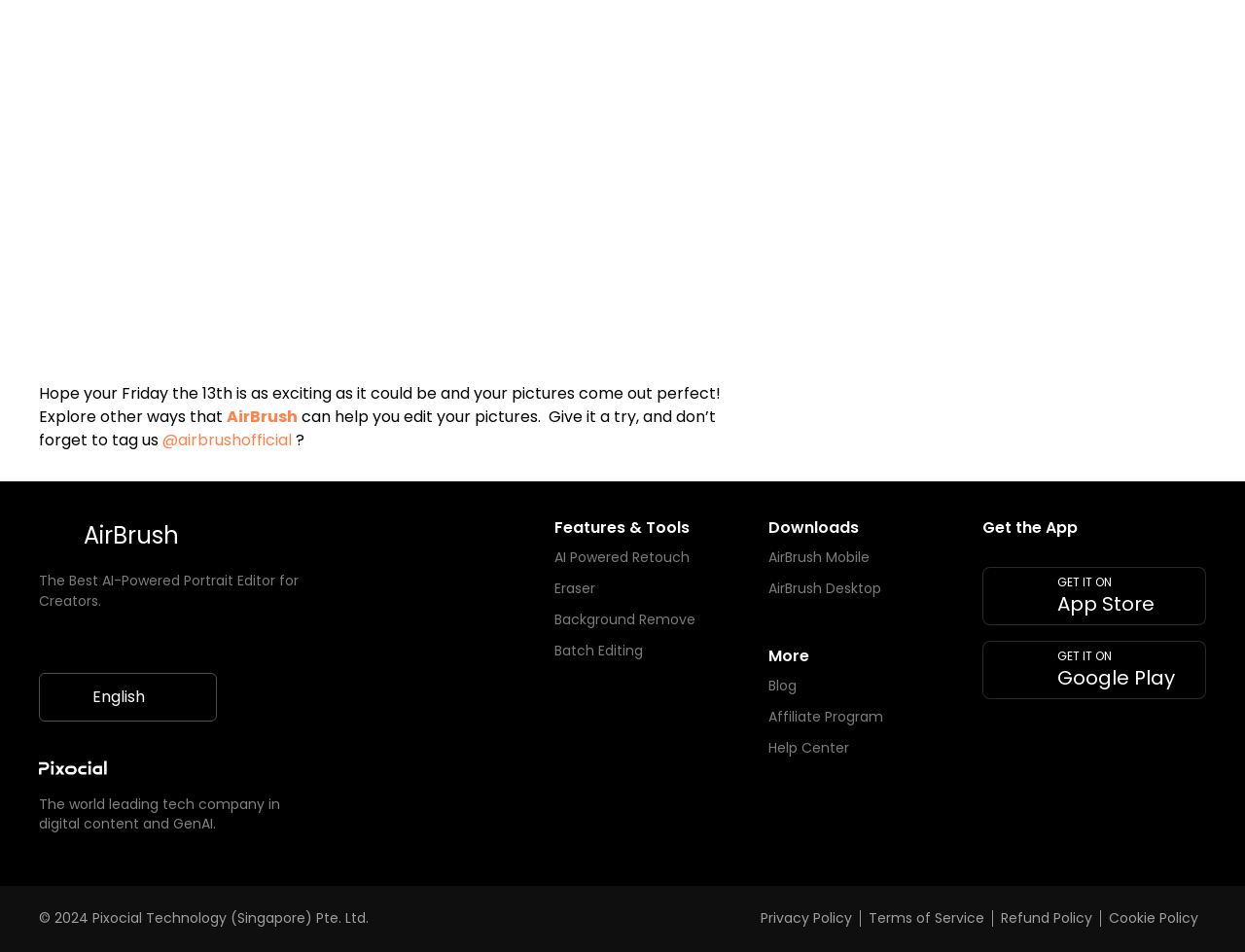Please find the bounding box for the UI element described by: "Eraser".

[0.445, 0.607, 0.478, 0.628]